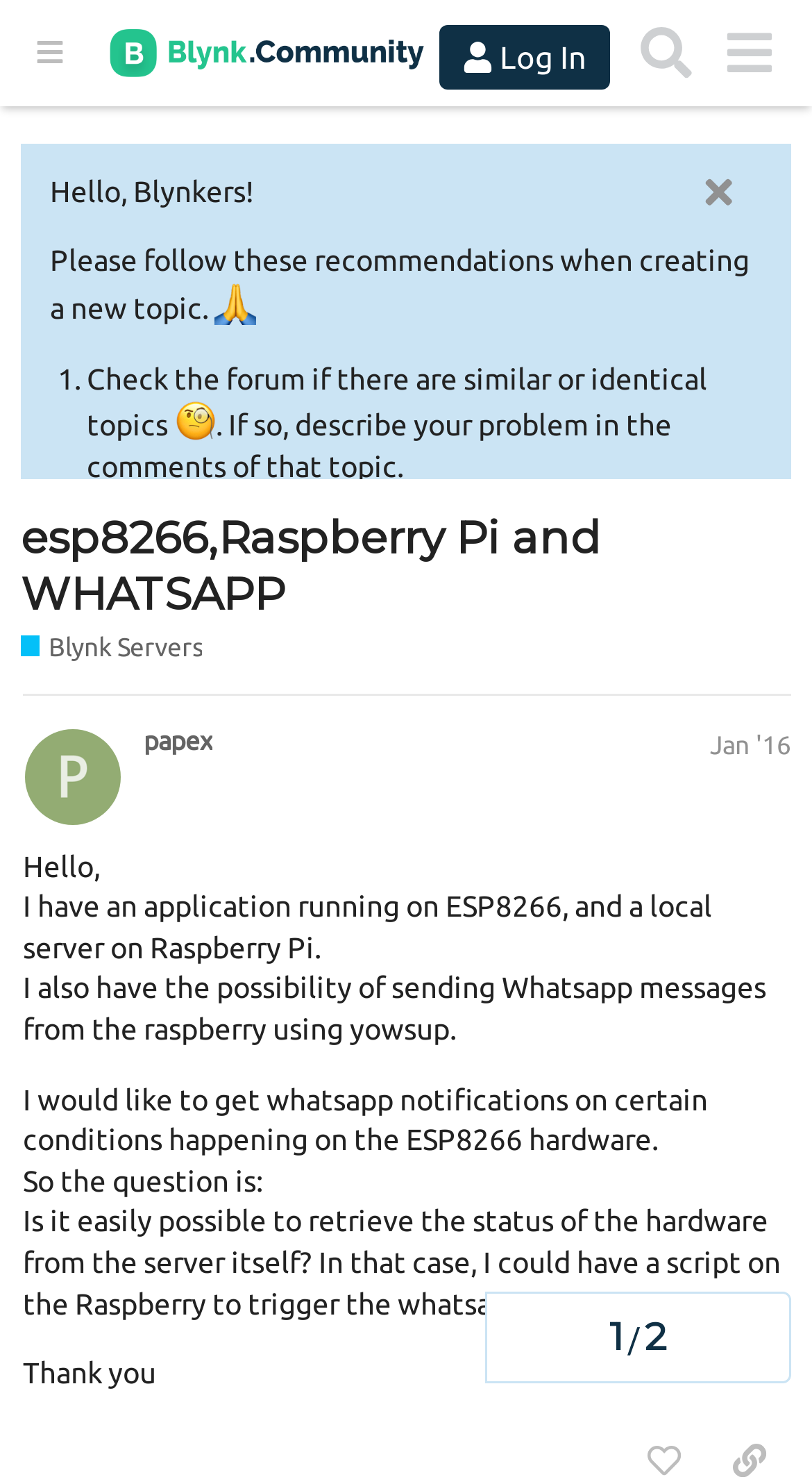Predict the bounding box coordinates for the UI element described as: "Vector Art". The coordinates should be four float numbers between 0 and 1, presented as [left, top, right, bottom].

None